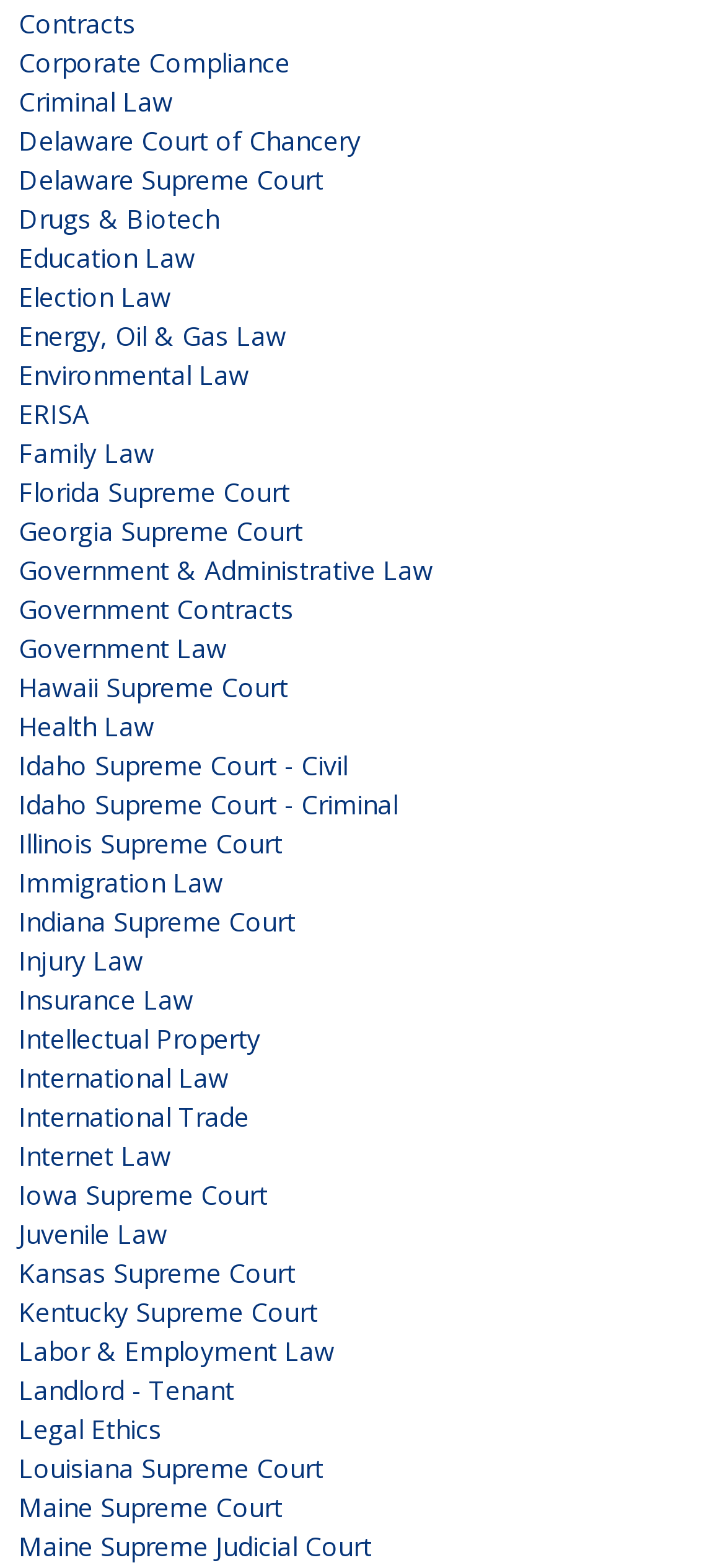Please specify the bounding box coordinates for the clickable region that will help you carry out the instruction: "Click on Contracts".

[0.026, 0.003, 0.187, 0.025]